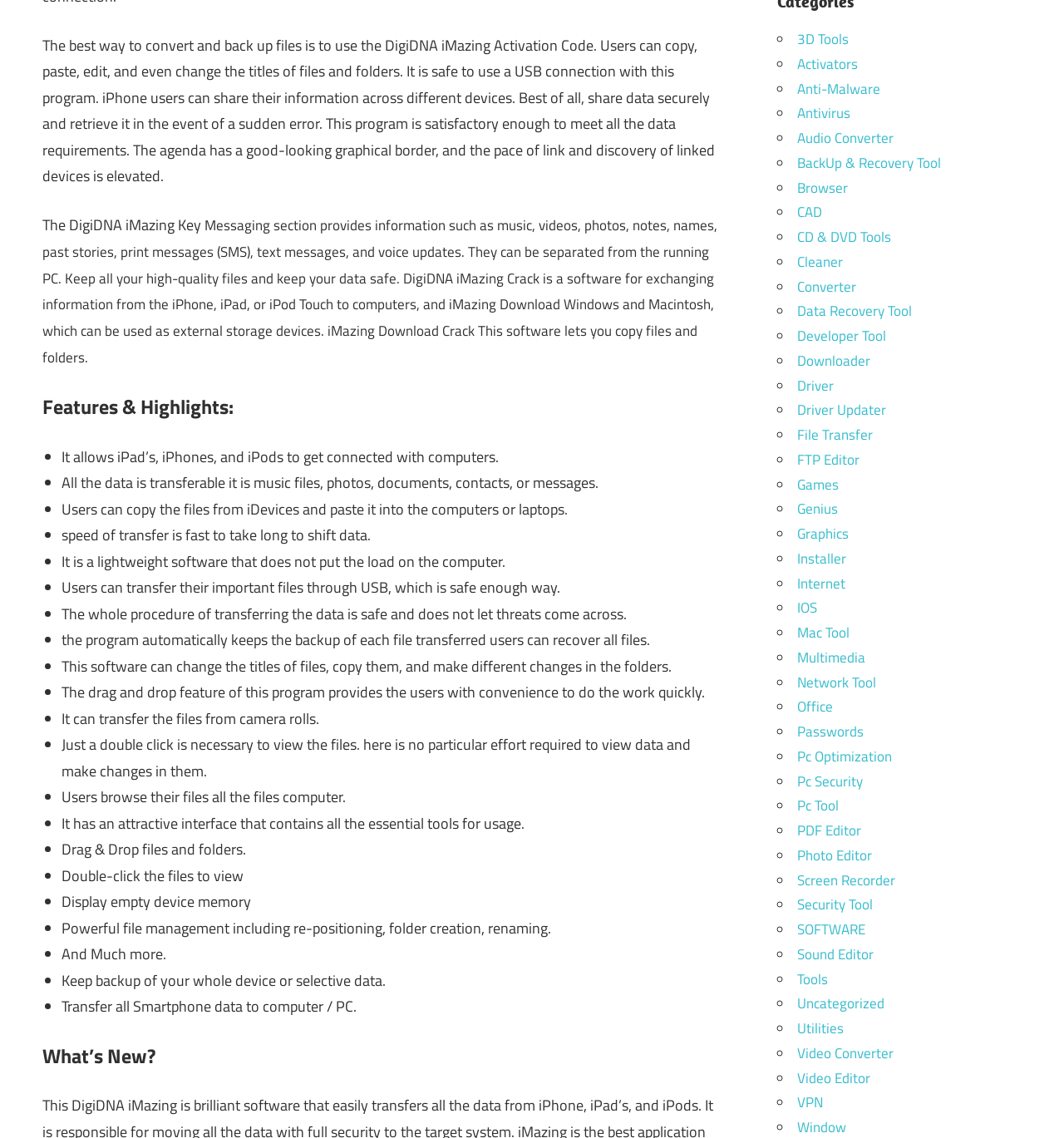What type of data can be transferred using DigiDNA iMazing?
With the help of the image, please provide a detailed response to the question.

According to the webpage, DigiDNA iMazing can be used to transfer various types of data, including music files, photos, documents, contacts, and messages. This is mentioned in the second paragraph of the webpage, which highlights the software's ability to transfer data from iPhone to computer.